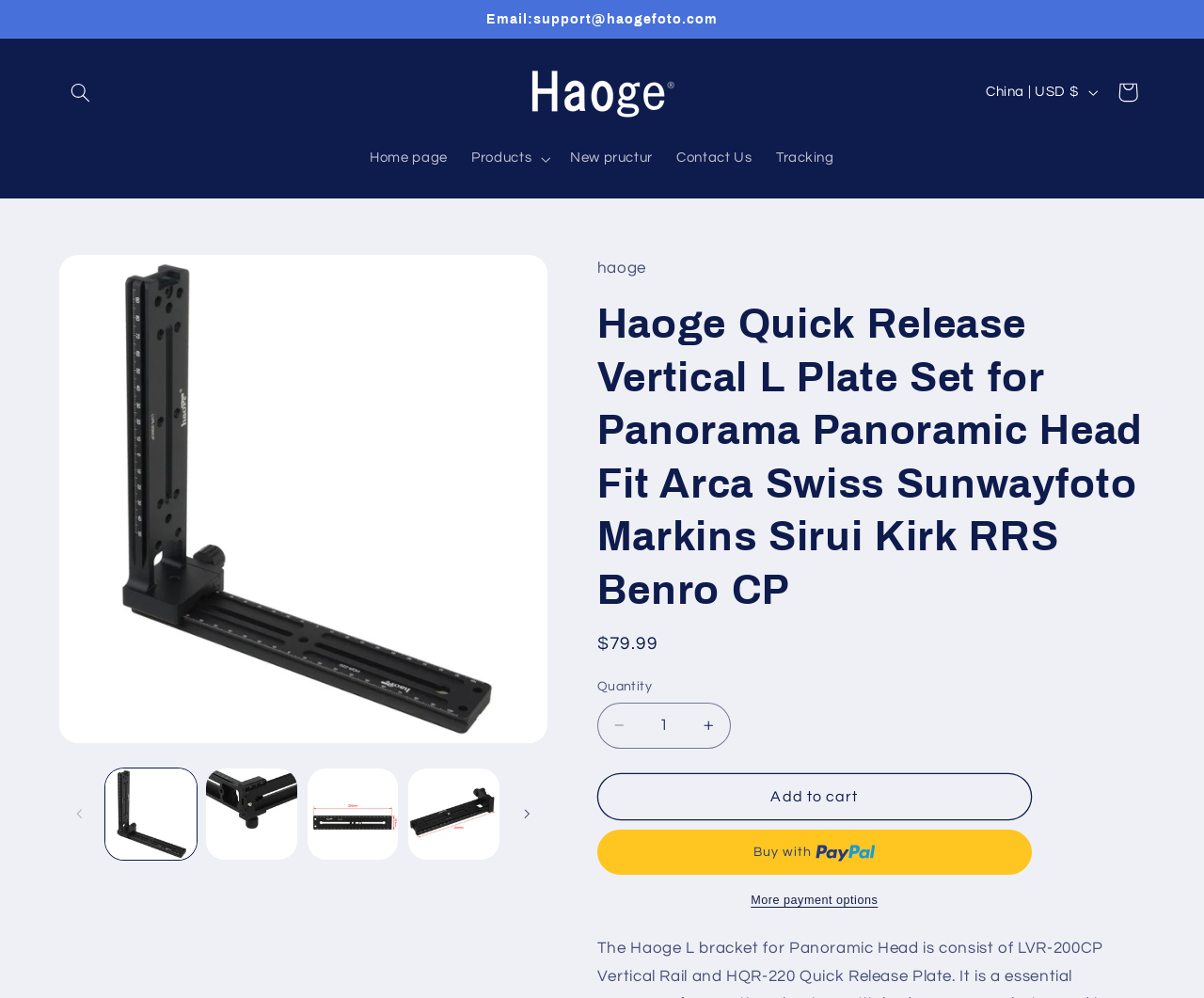Using the given description, provide the bounding box coordinates formatted as (top-left x, top-left y, bottom-right x, bottom-right y), with all values being floating point numbers between 0 and 1. Description: New pructur

[0.464, 0.138, 0.552, 0.18]